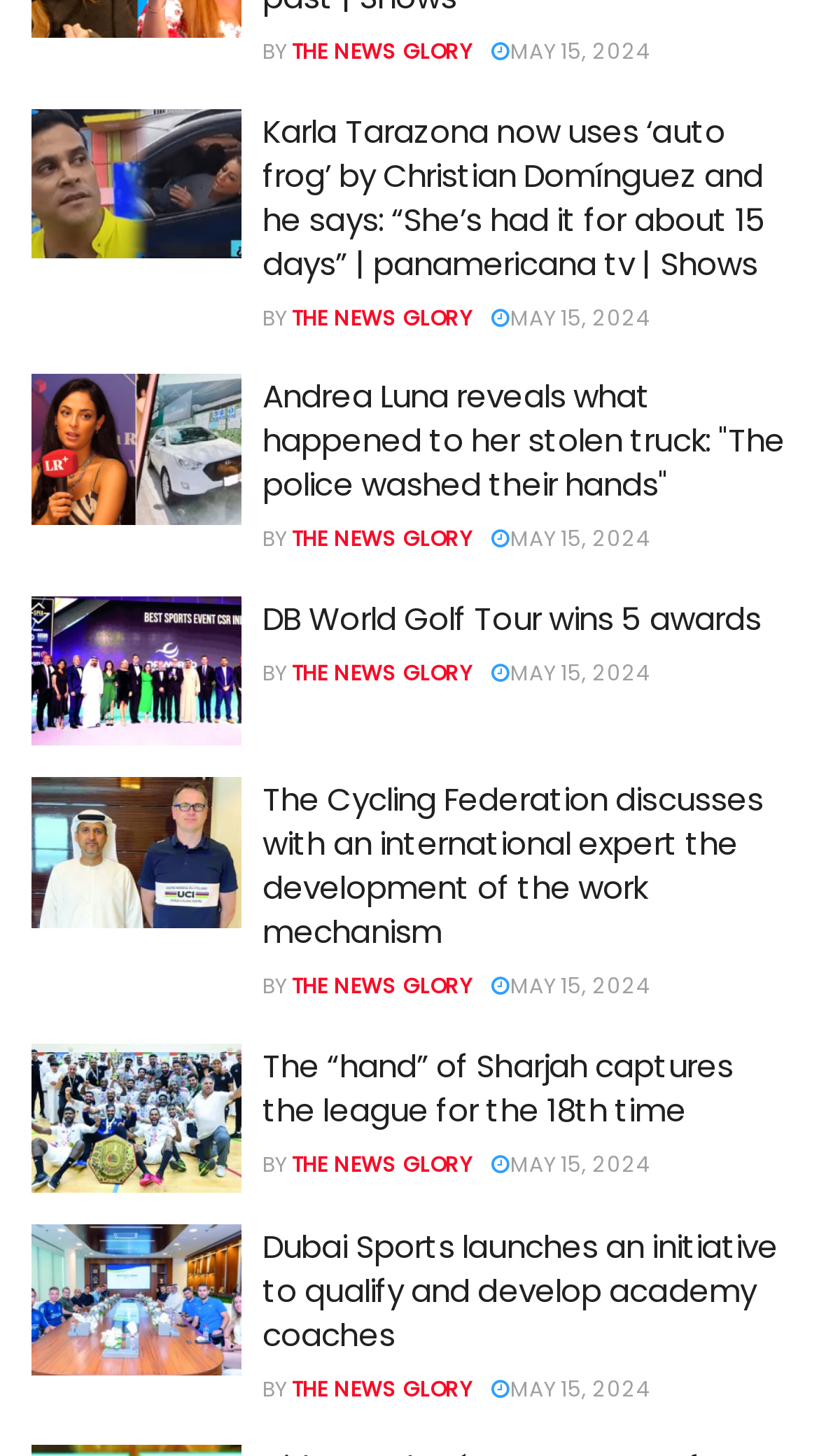Respond to the question below with a single word or phrase: How many articles are on this webpage?

6